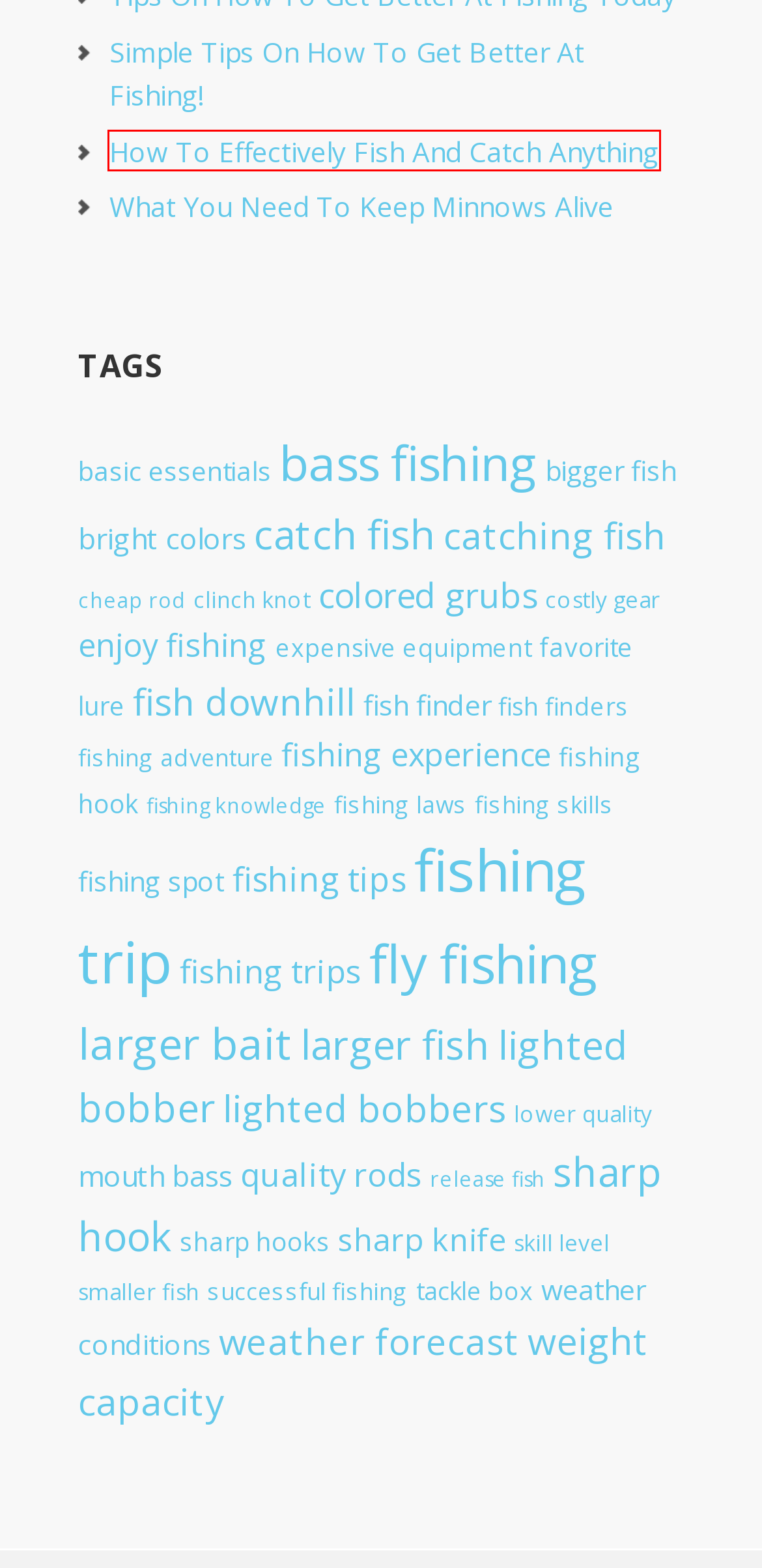Analyze the given webpage screenshot and identify the UI element within the red bounding box. Select the webpage description that best matches what you expect the new webpage to look like after clicking the element. Here are the candidates:
A. sharp hook Archives ⋆ Pond Fishing Tips
B. How To Effectively Fish And Catch Anything ⋆ Pond Fishing Tips
C. mouth bass Archives ⋆ Pond Fishing Tips
D. colored grubs Archives ⋆ Pond Fishing Tips
E. fish finders Archives ⋆ Pond Fishing Tips
F. fly fishing Archives ⋆ Pond Fishing Tips
G. fishing knowledge Archives ⋆ Pond Fishing Tips
H. successful fishing Archives ⋆ Pond Fishing Tips

B